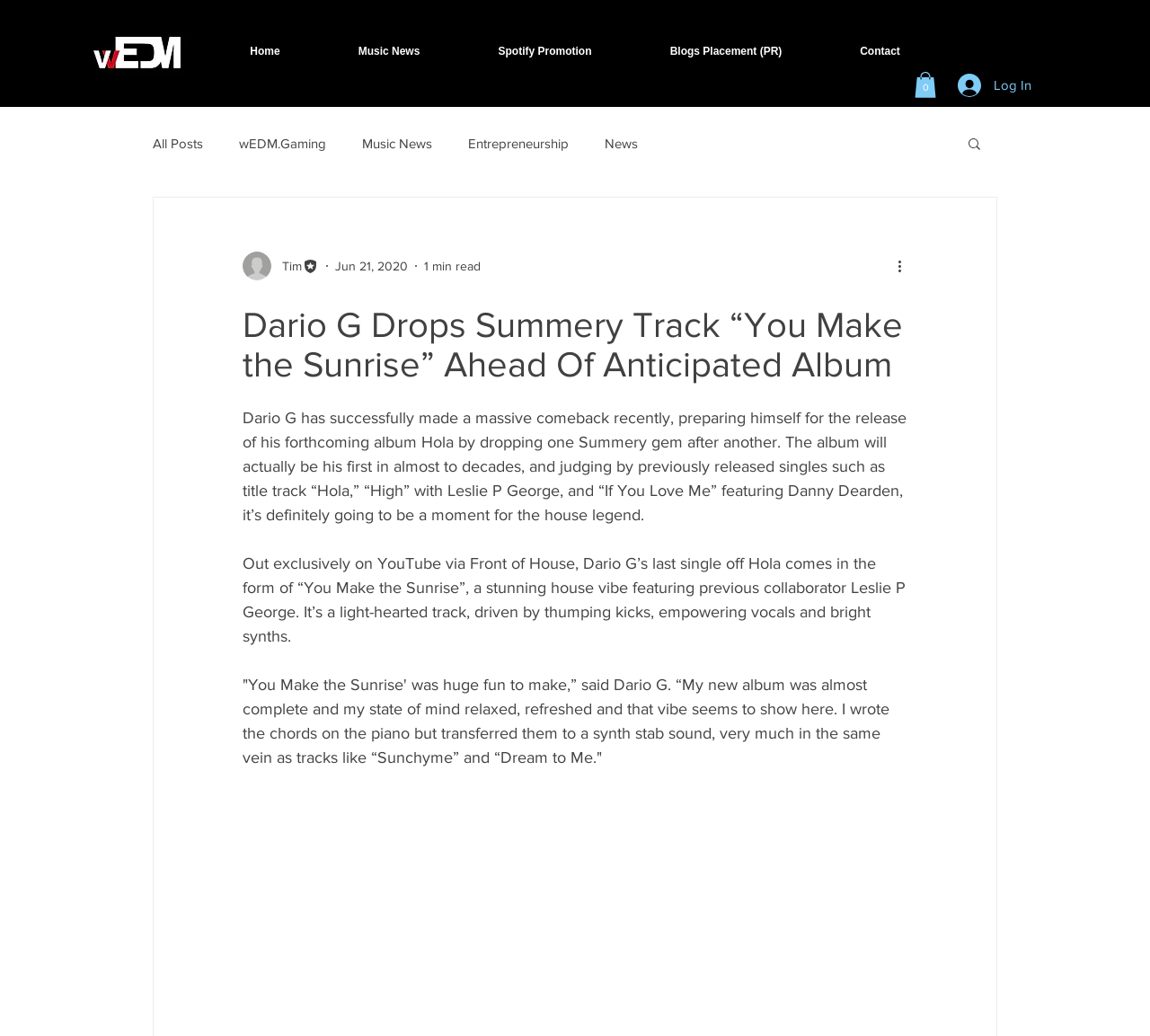Please identify the primary heading of the webpage and give its text content.

Dario G Drops Summery Track “You Make the Sunrise” Ahead Of Anticipated Album